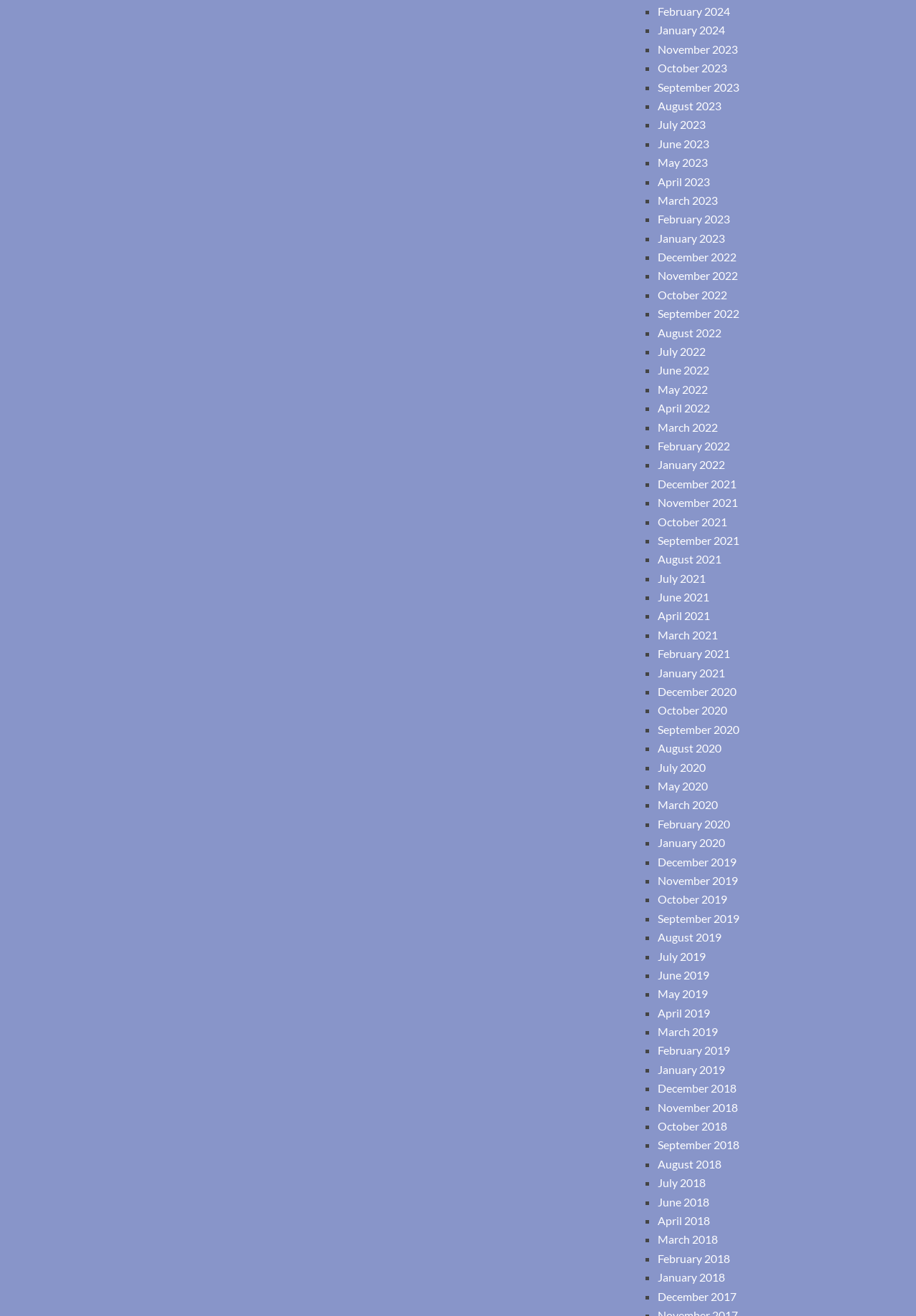Determine the bounding box coordinates of the clickable region to carry out the instruction: "View November 2023".

[0.718, 0.032, 0.806, 0.042]